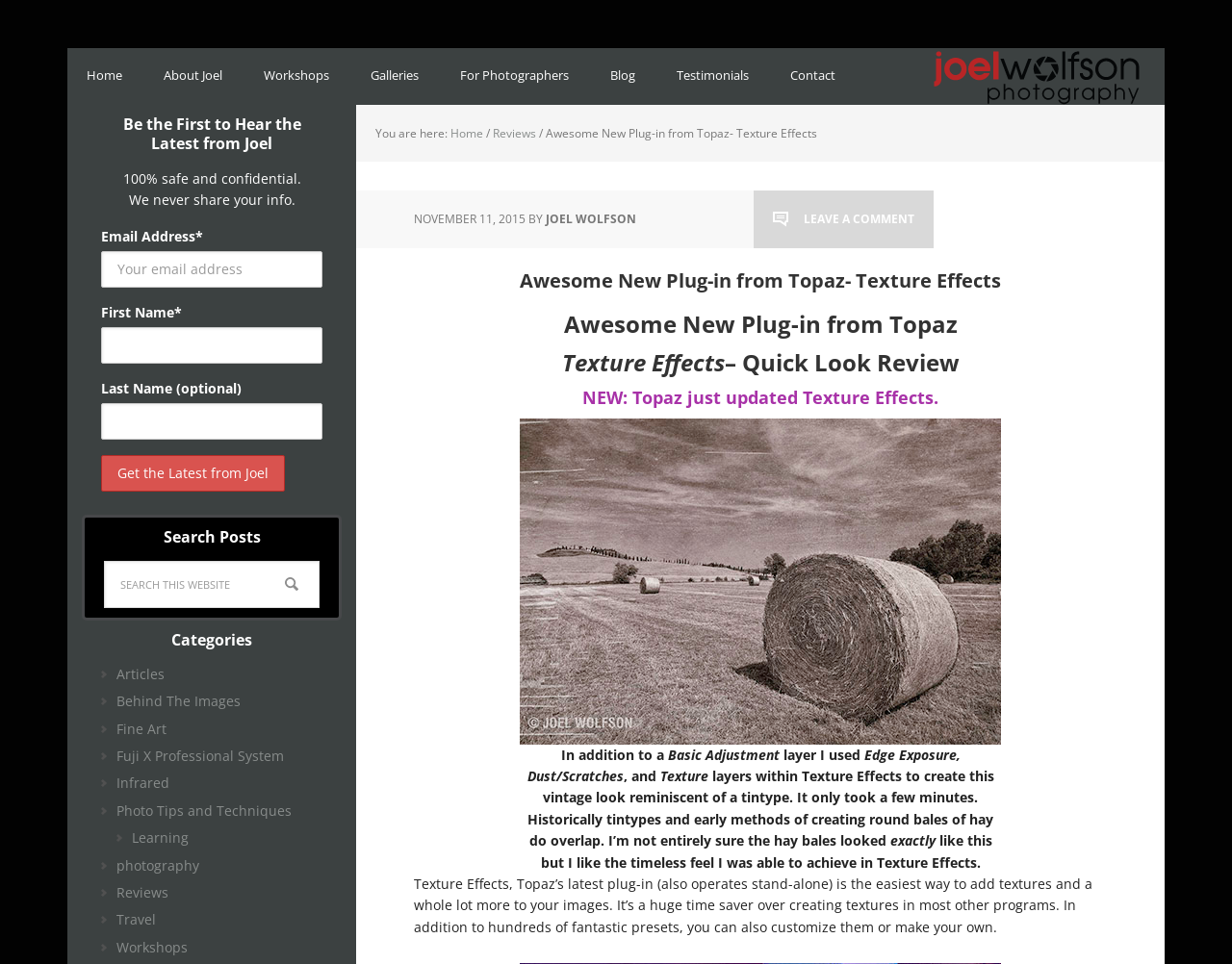Provide the bounding box for the UI element matching this description: "Leave a Comment".

[0.627, 0.219, 0.742, 0.236]